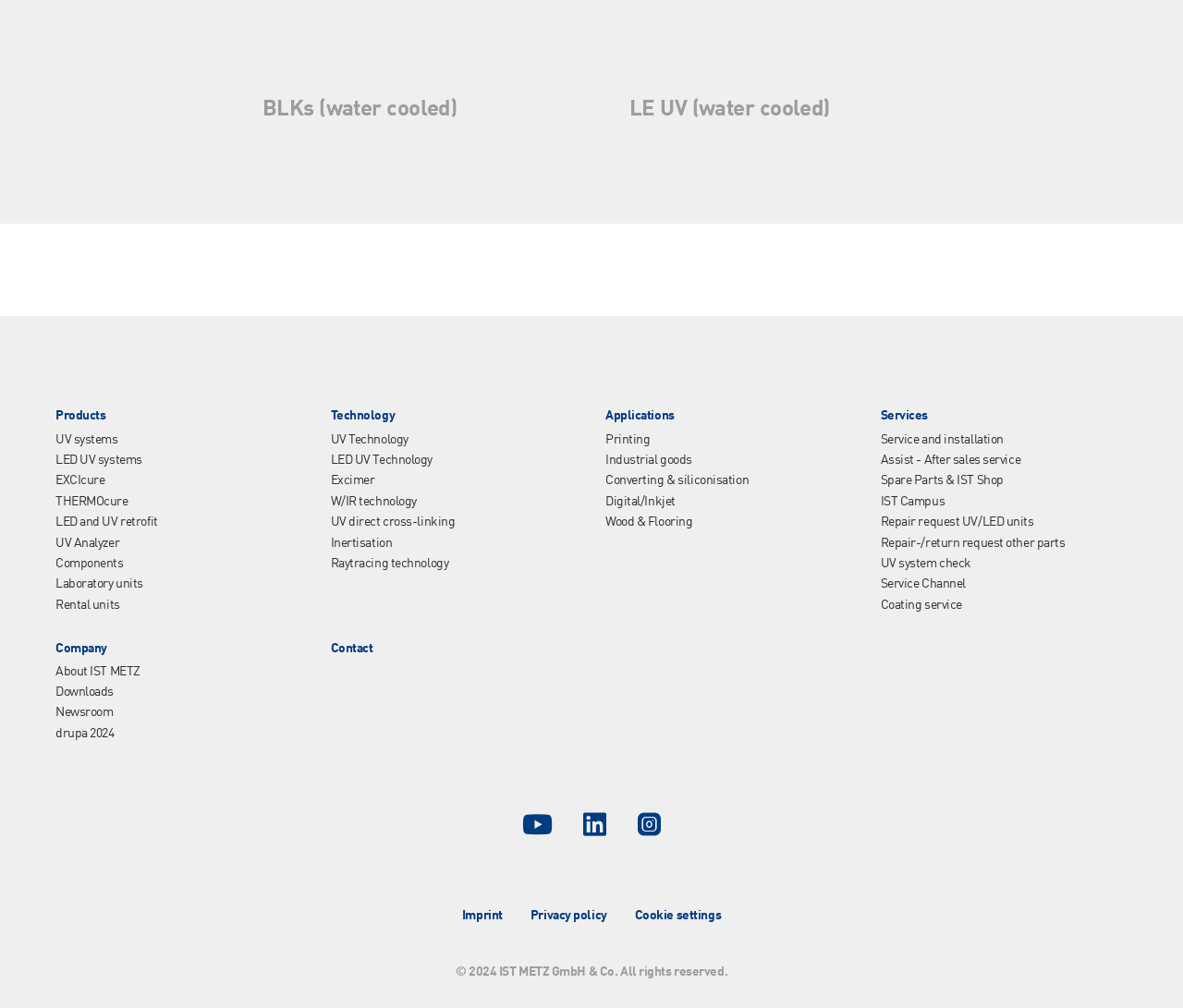Please identify the bounding box coordinates of the element I should click to complete this instruction: 'View UV systems'. The coordinates should be given as four float numbers between 0 and 1, like this: [left, top, right, bottom].

[0.047, 0.429, 0.1, 0.442]